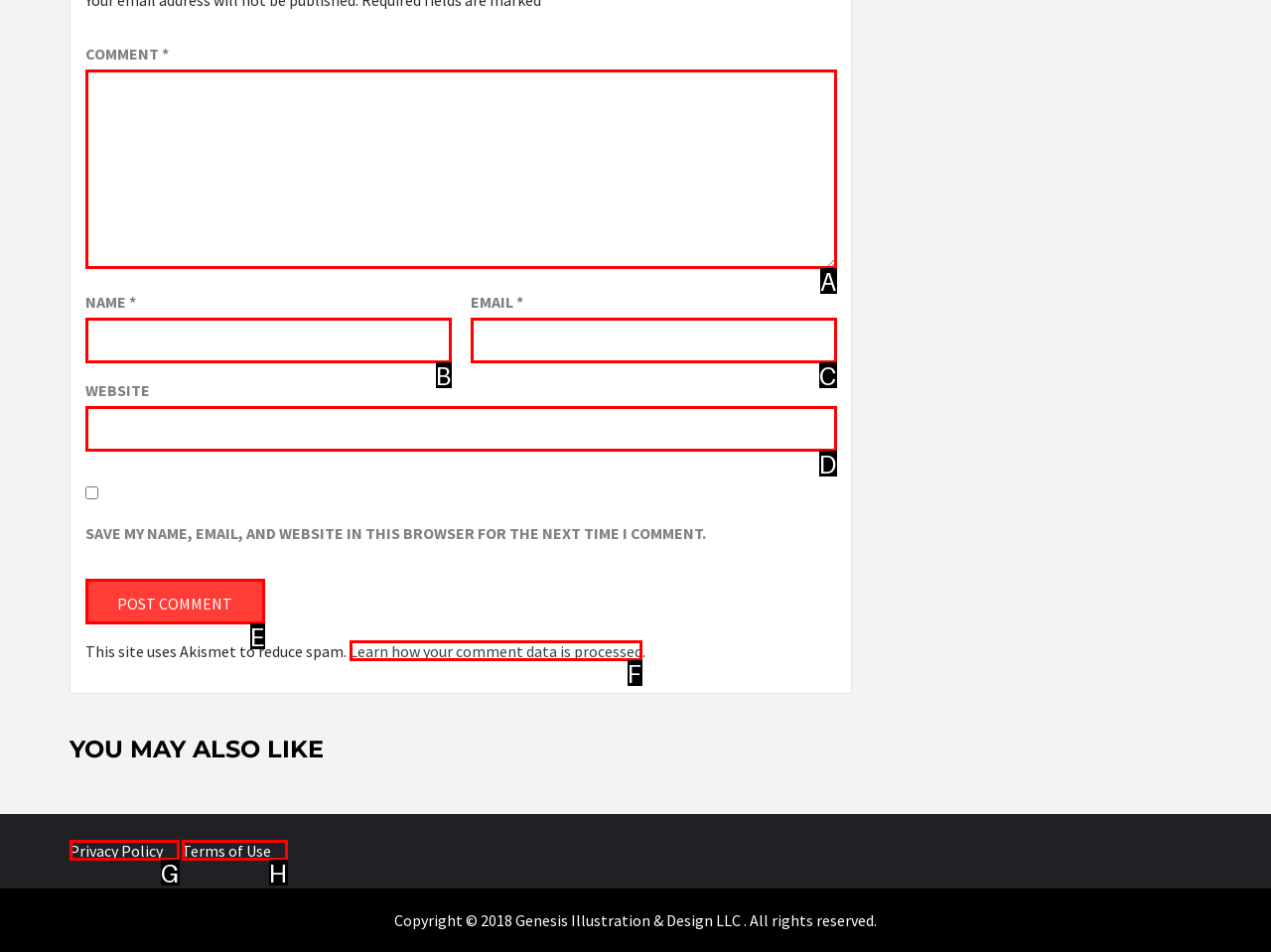Determine which HTML element should be clicked to carry out the following task: Learn how your comment data is processed Respond with the letter of the appropriate option.

F